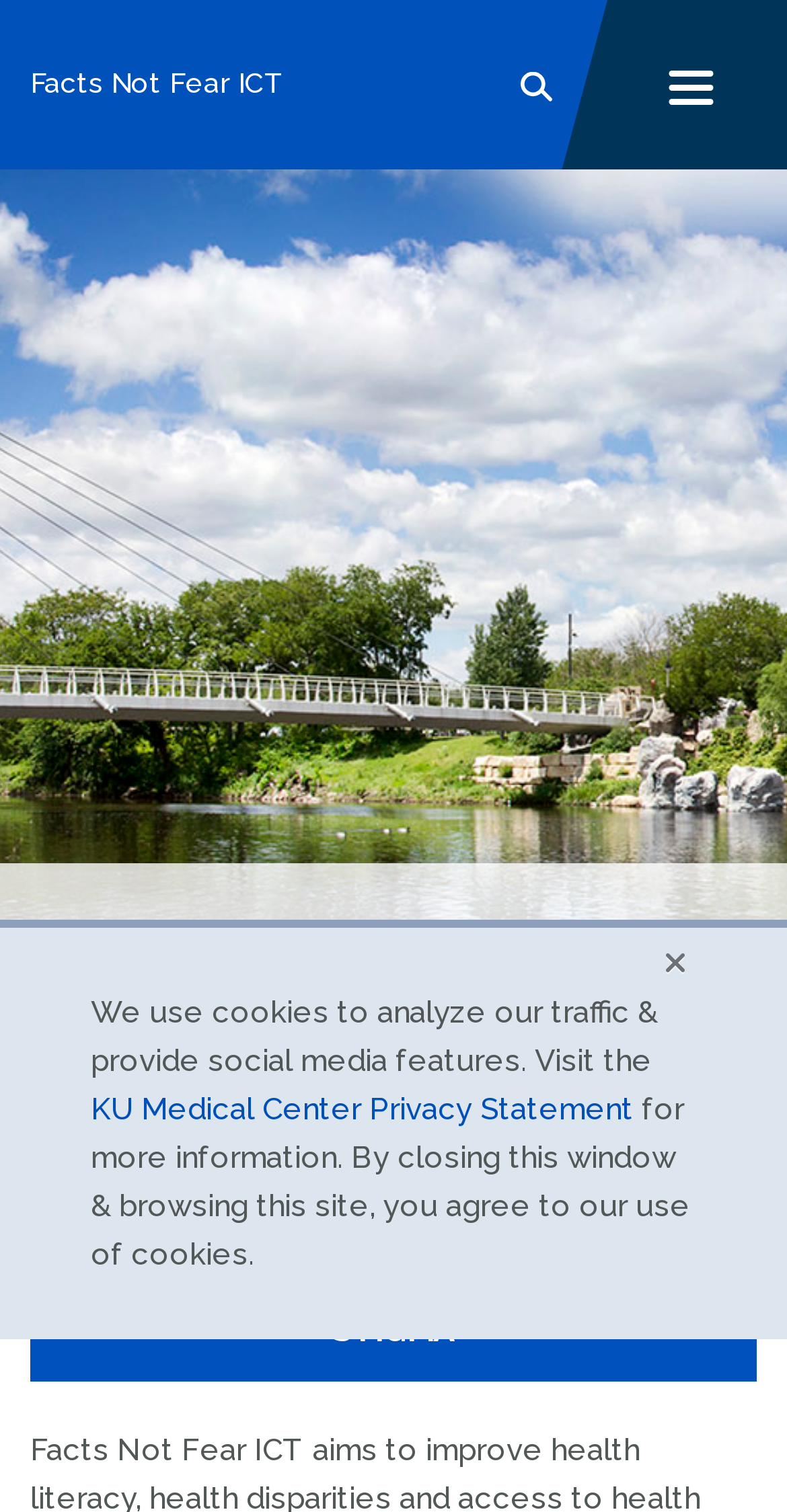Determine the bounding box coordinates for the area that needs to be clicked to fulfill this task: "Learn about reducing substance use disorder stigma". The coordinates must be given as four float numbers between 0 and 1, i.e., [left, top, right, bottom].

[0.038, 0.815, 0.962, 0.914]